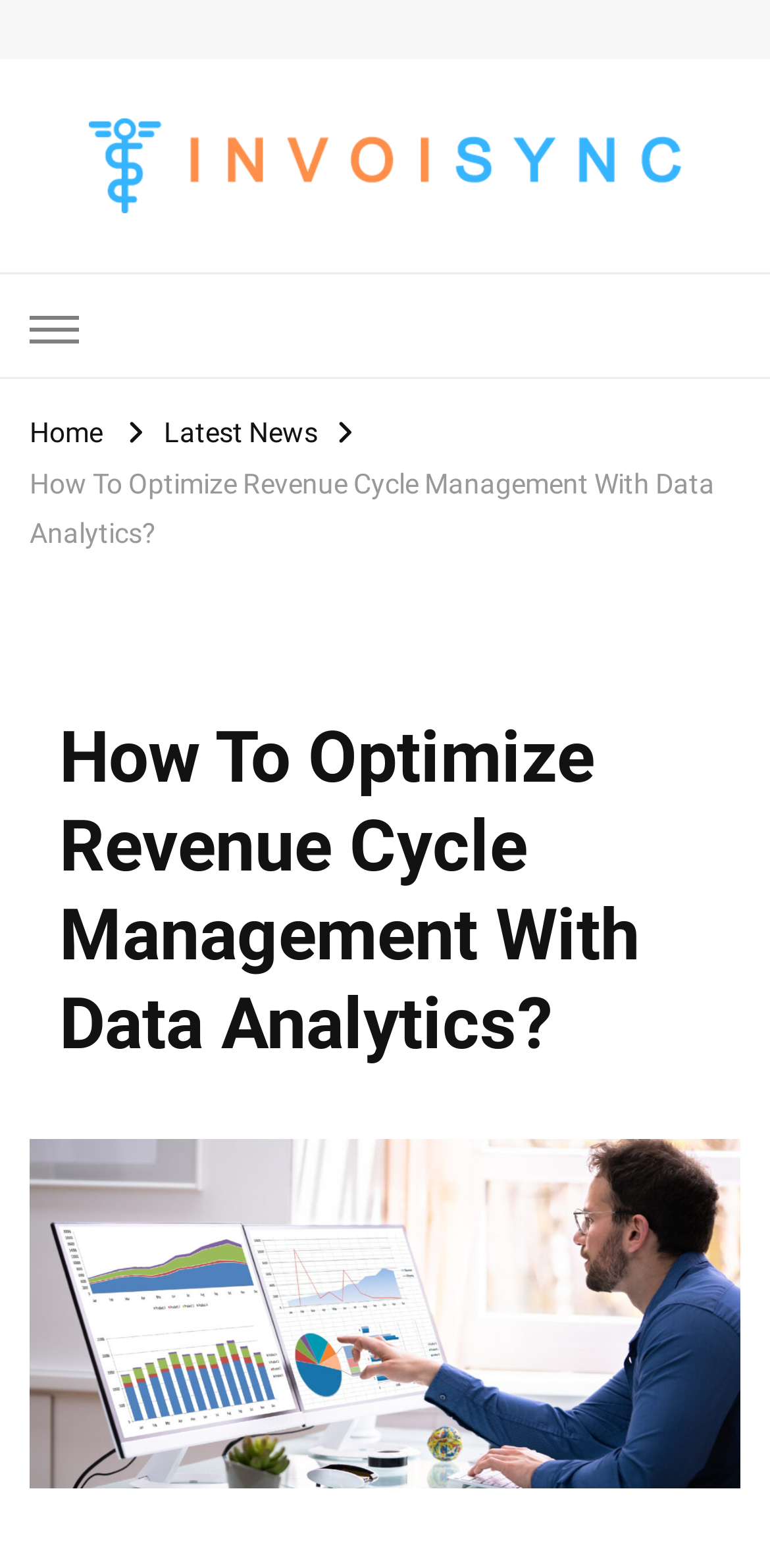Provide a thorough summary of the webpage.

The webpage is about optimizing revenue cycle management with data analytics in the healthcare industry. At the top left of the page, there is a logo of "Invoisync" which is also a clickable link. Next to the logo, there is a text "Medical Billing and Revenue Cycle Management" that describes the company's services. 

Below the logo and the text, there is a navigation menu with three buttons: an expandable button, a "Home" link, and a "Latest News" link. The "Home" and "Latest News" links are positioned side by side, with the "Home" link on the left.

Further down, there is a large heading that spans almost the entire width of the page, which is the title of the article: "How To Optimize Revenue Cycle Management With Data Analytics?". Below the heading, there is a large figure or image that takes up most of the page's width.

There is another "Invoisync" link at the top right of the page, which is likely a secondary navigation link.